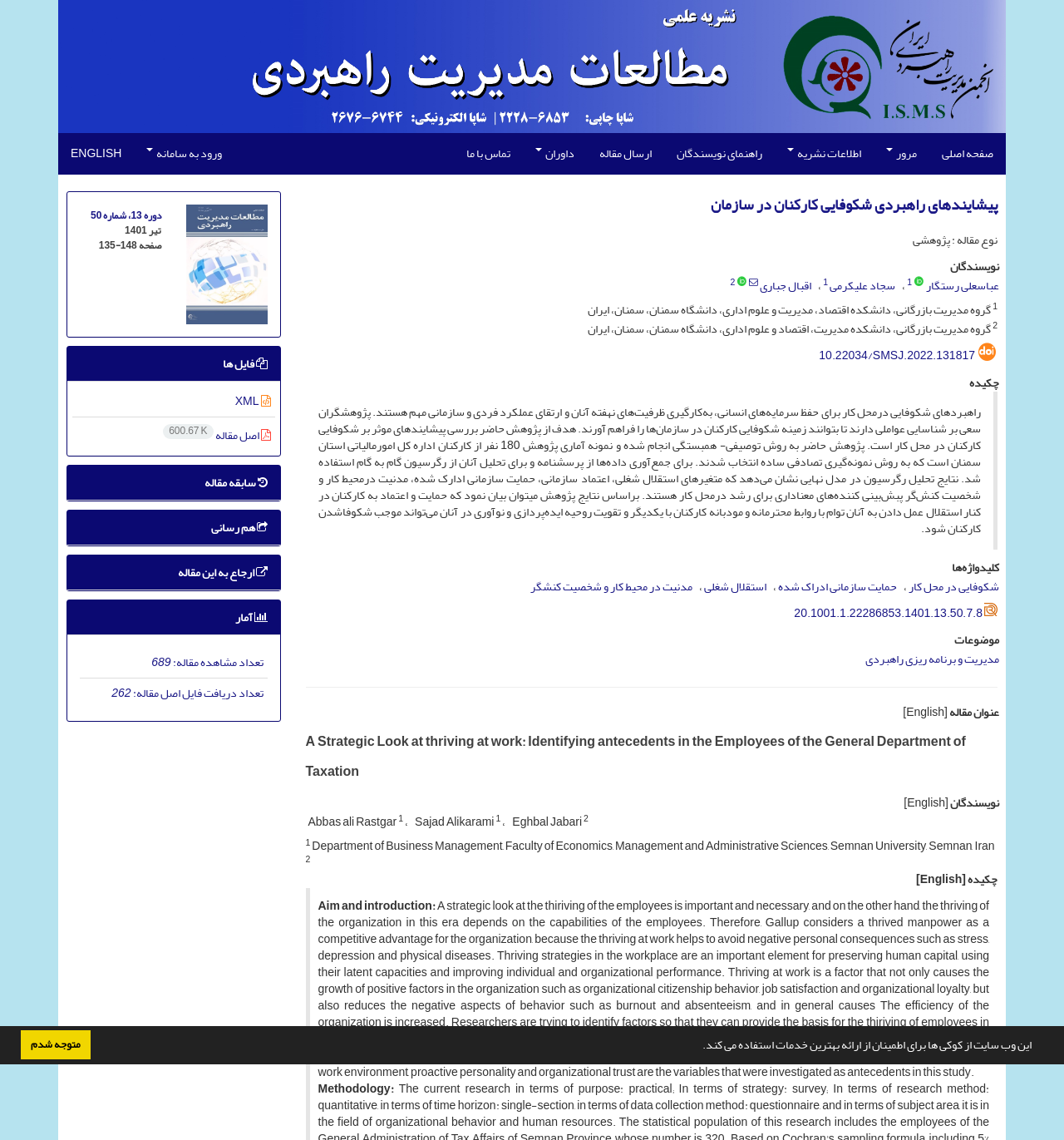Determine the bounding box coordinates of the clickable region to carry out the instruction: "read the abstract".

[0.299, 0.352, 0.922, 0.474]